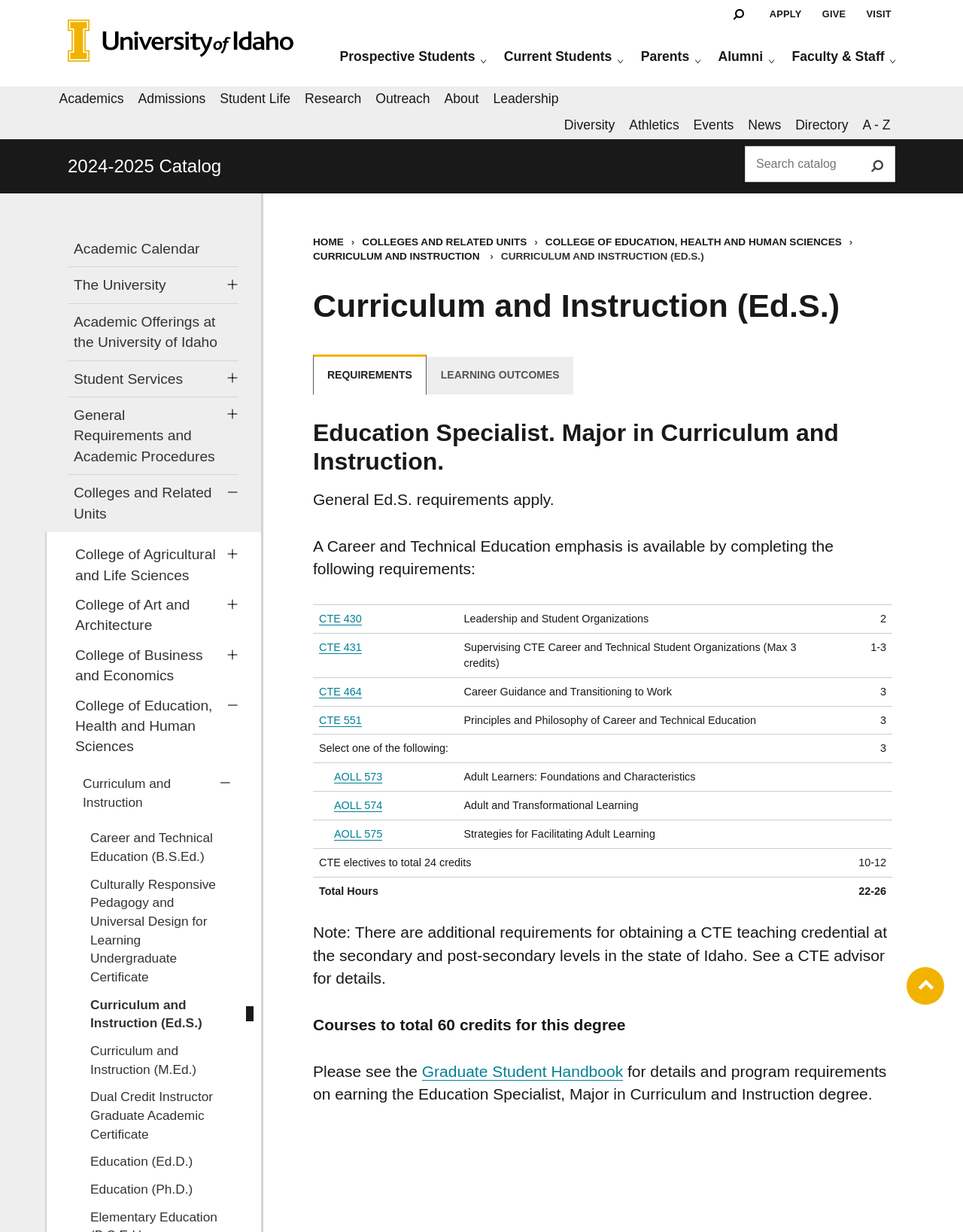What is the name of the university?
With the help of the image, please provide a detailed response to the question.

I determined the answer by looking at the image with the text 'University of Idaho' at the top of the webpage, which suggests that the webpage is related to the University of Idaho.